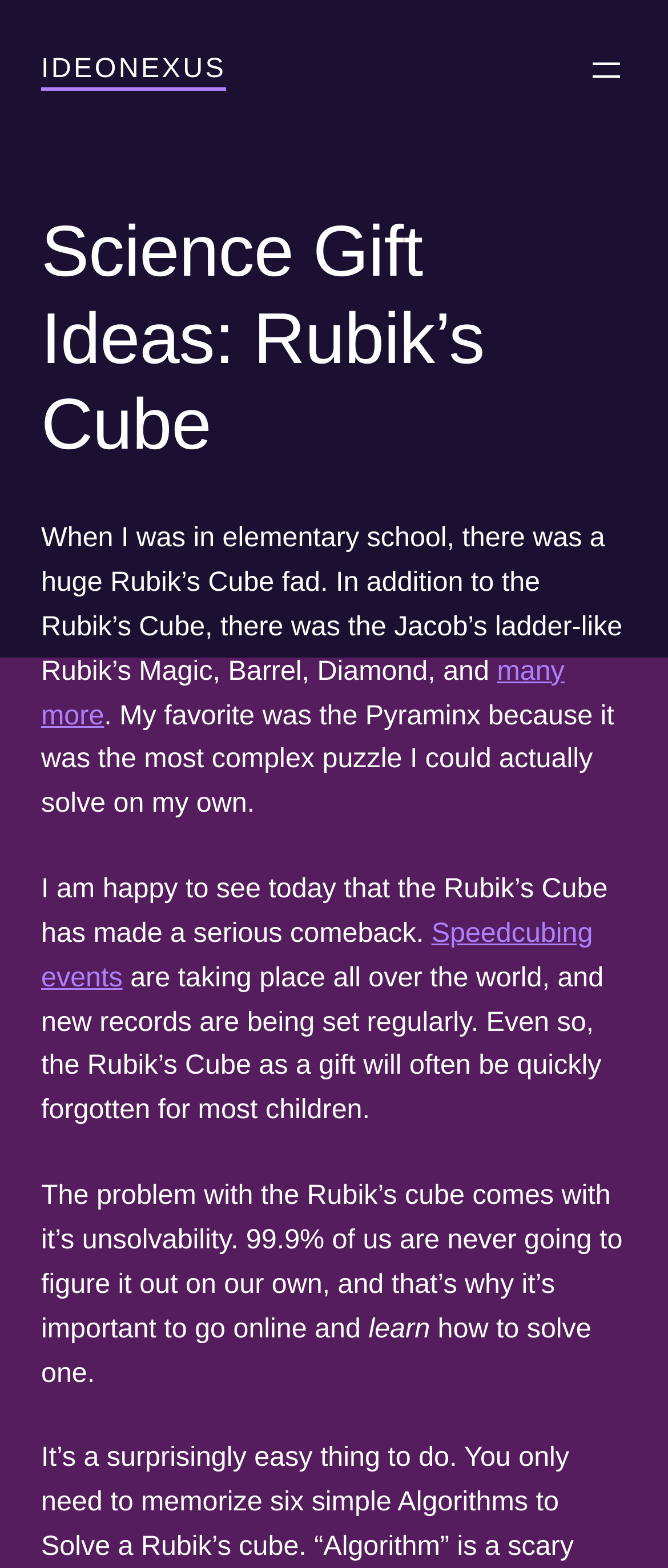Using the webpage screenshot, locate the HTML element that fits the following description and provide its bounding box: "Speedcubing events".

[0.062, 0.585, 0.888, 0.633]